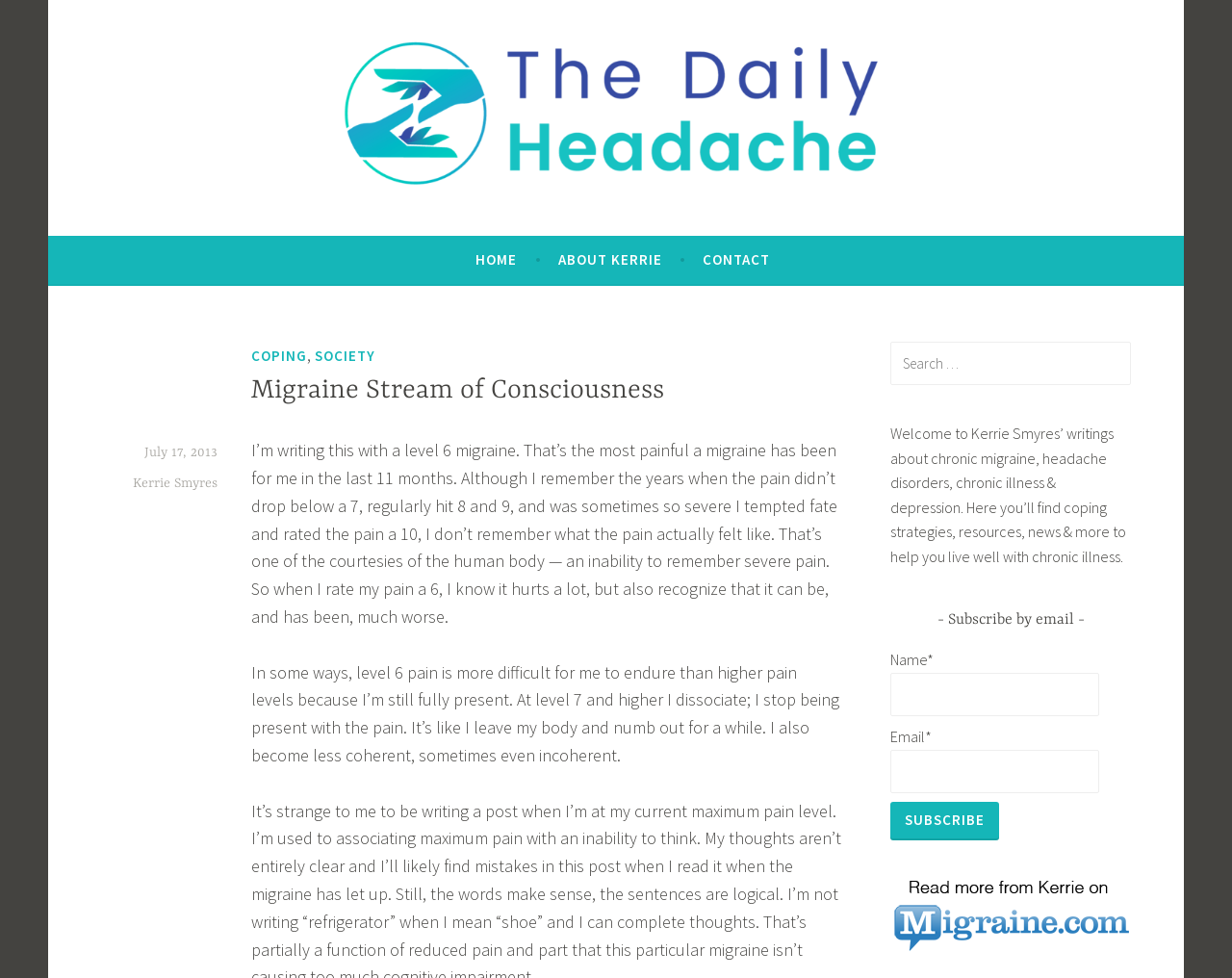Give a one-word or short-phrase answer to the following question: 
What is the author's name?

Kerrie Smyres